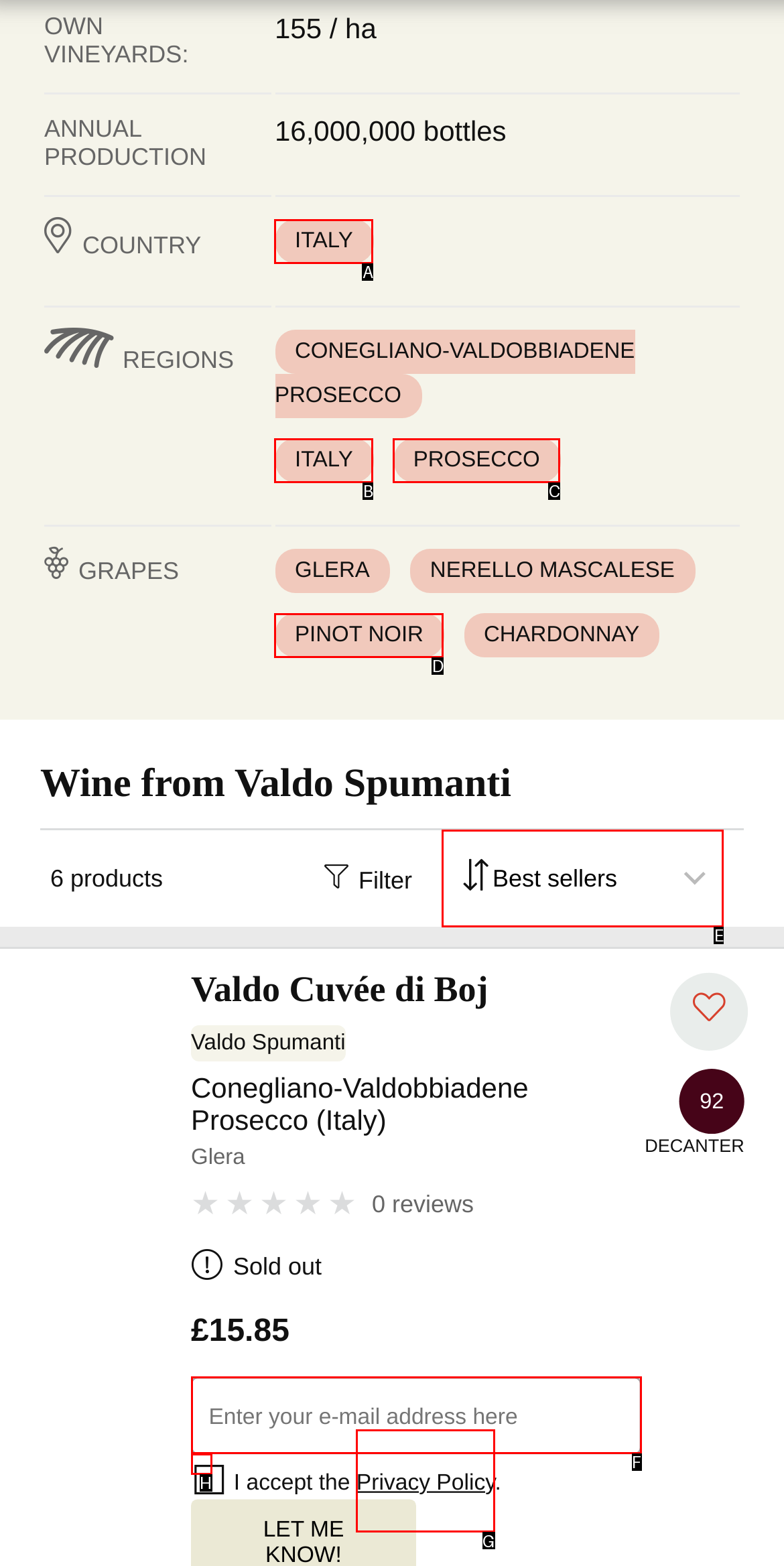From the given choices, which option should you click to complete this task: Select a region from the dropdown list? Answer with the letter of the correct option.

E